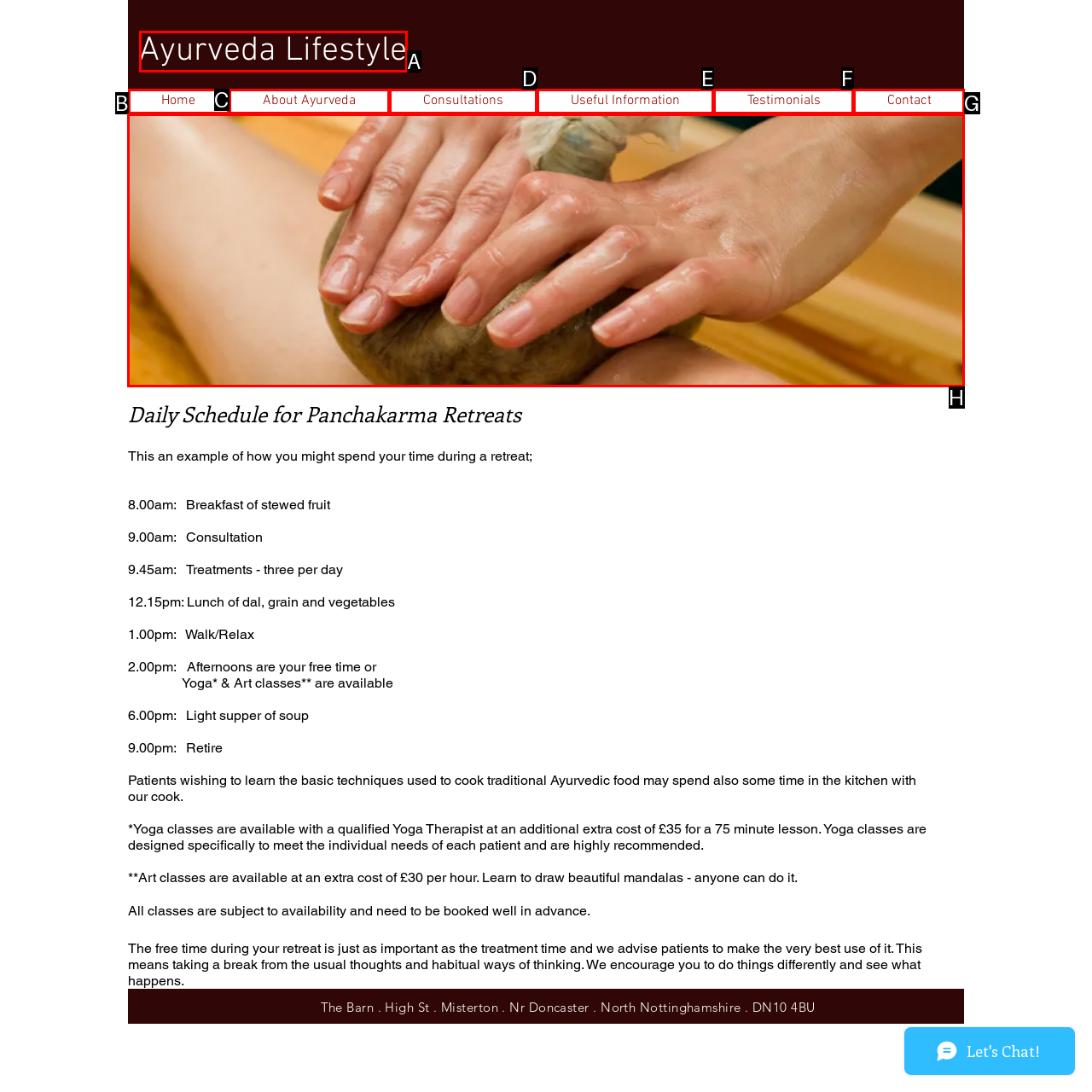Please indicate which HTML element to click in order to fulfill the following task: View the 'Slide show gallery' Respond with the letter of the chosen option.

H